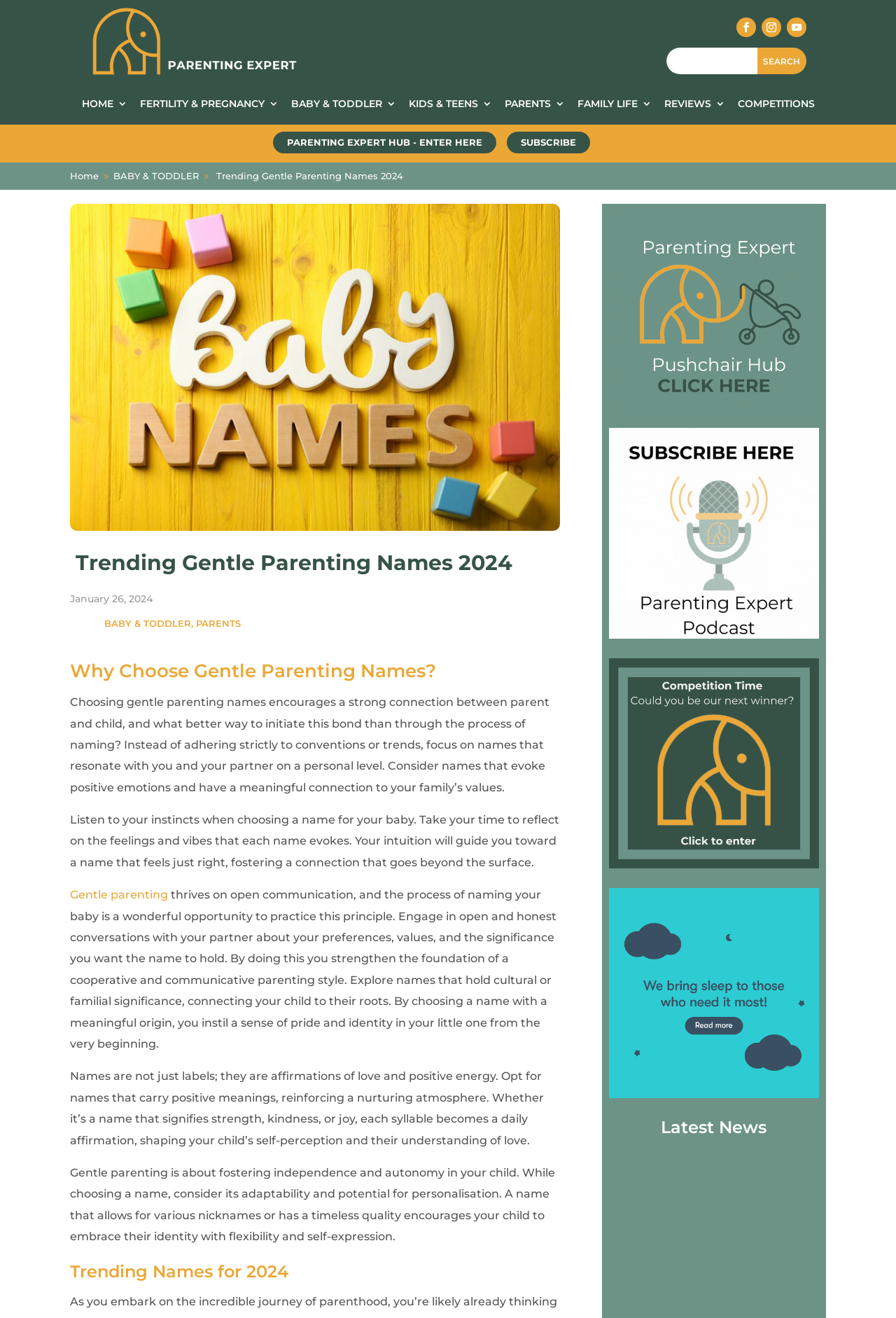Give a one-word or phrase response to the following question: What is the main topic of this webpage?

Gentle parenting names